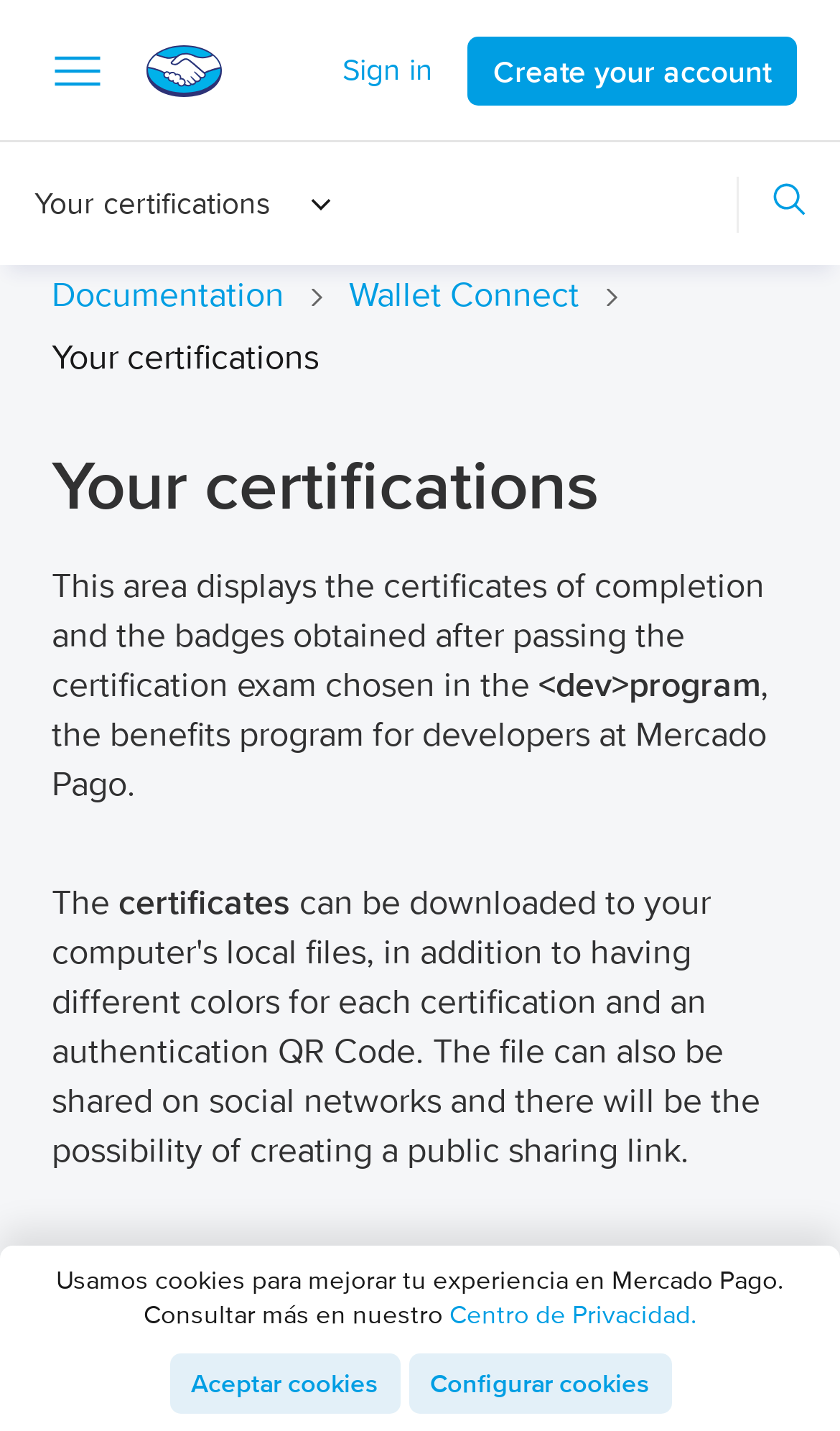What type of account can be created?
Answer with a single word or phrase by referring to the visual content.

Developer account